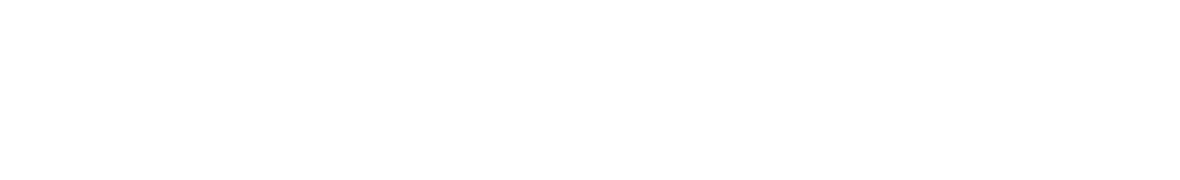What is the purpose of the image?
Based on the screenshot, provide a one-word or short-phrase response.

To complement educational content